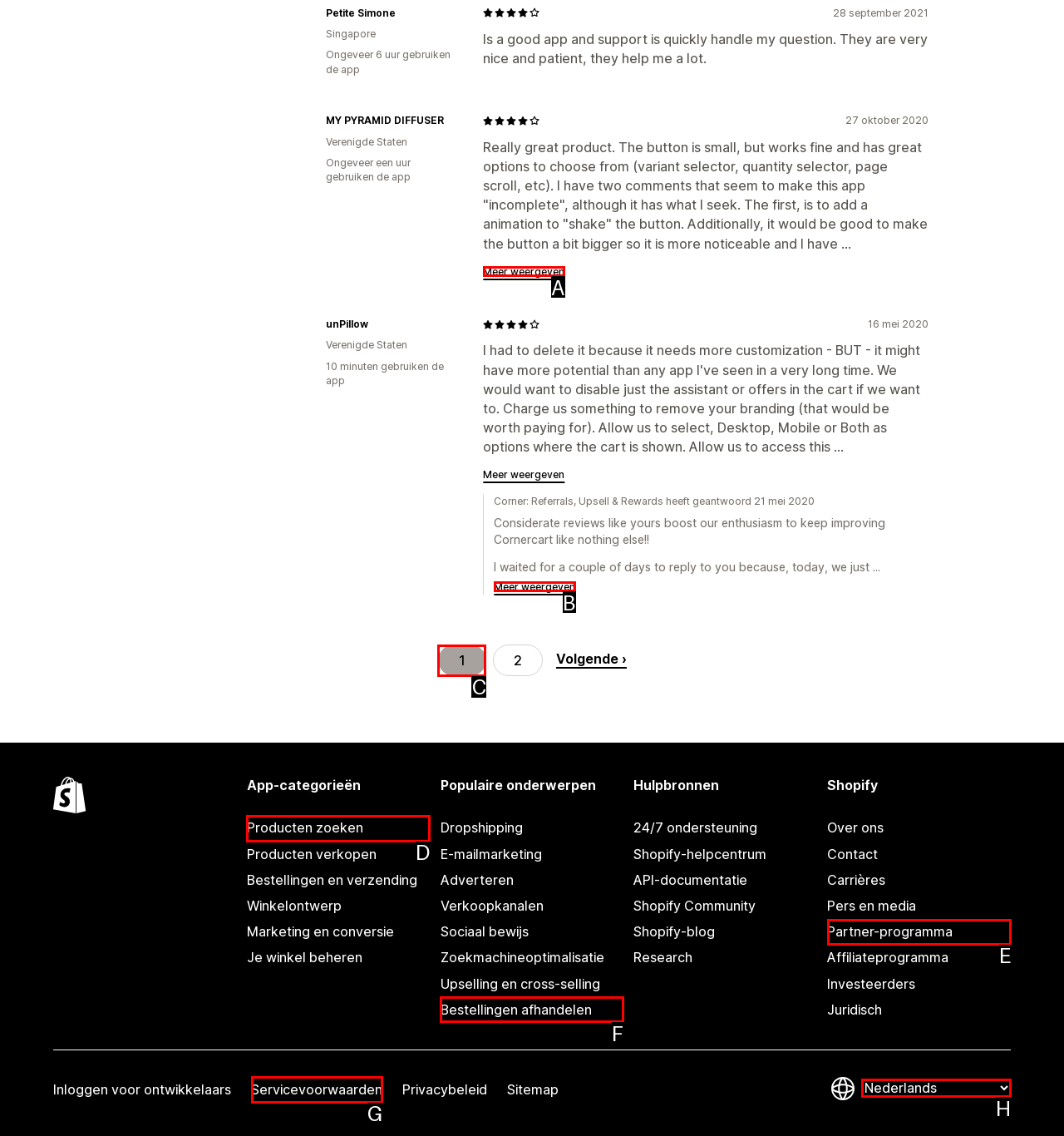Choose the letter that corresponds to the correct button to accomplish the task: Search for products
Reply with the letter of the correct selection only.

D